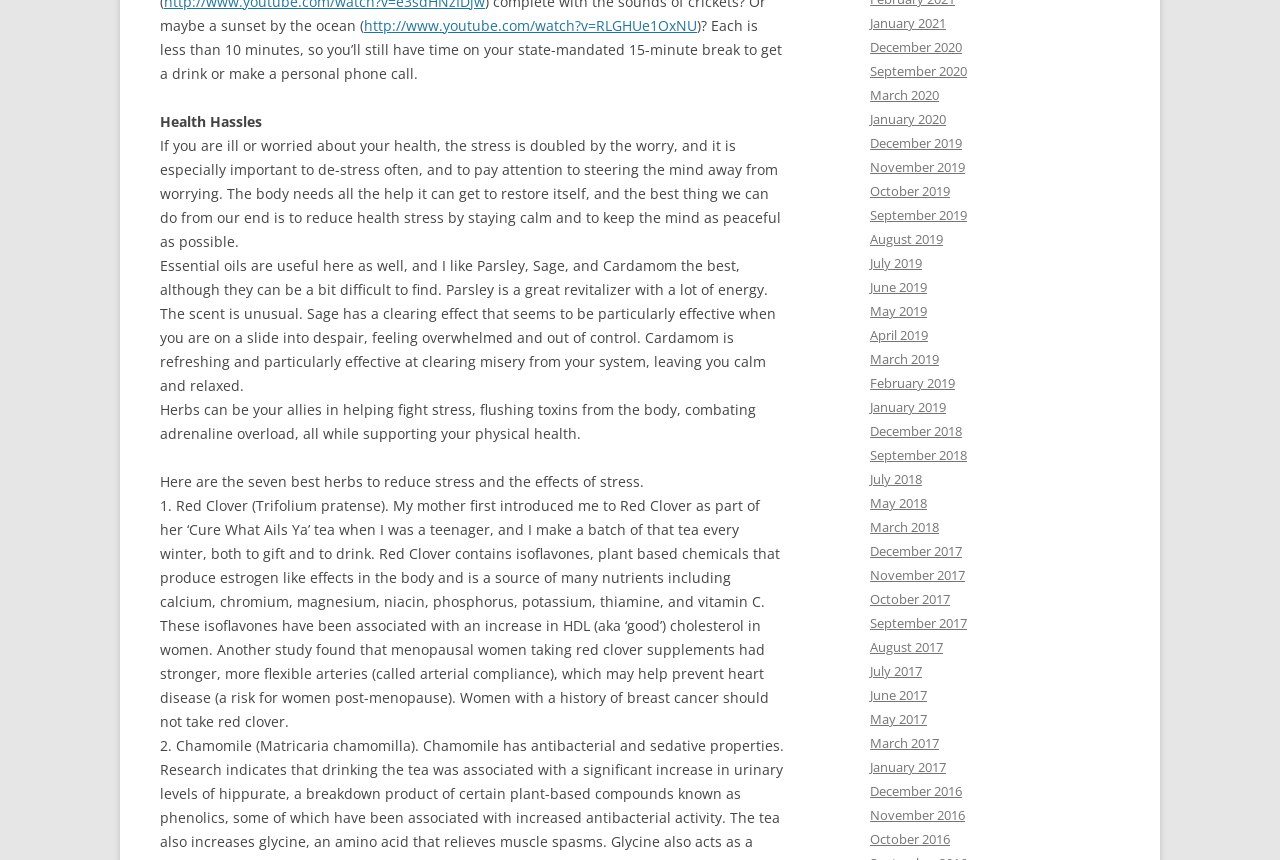Find the bounding box coordinates of the UI element according to this description: "Back to activities".

None